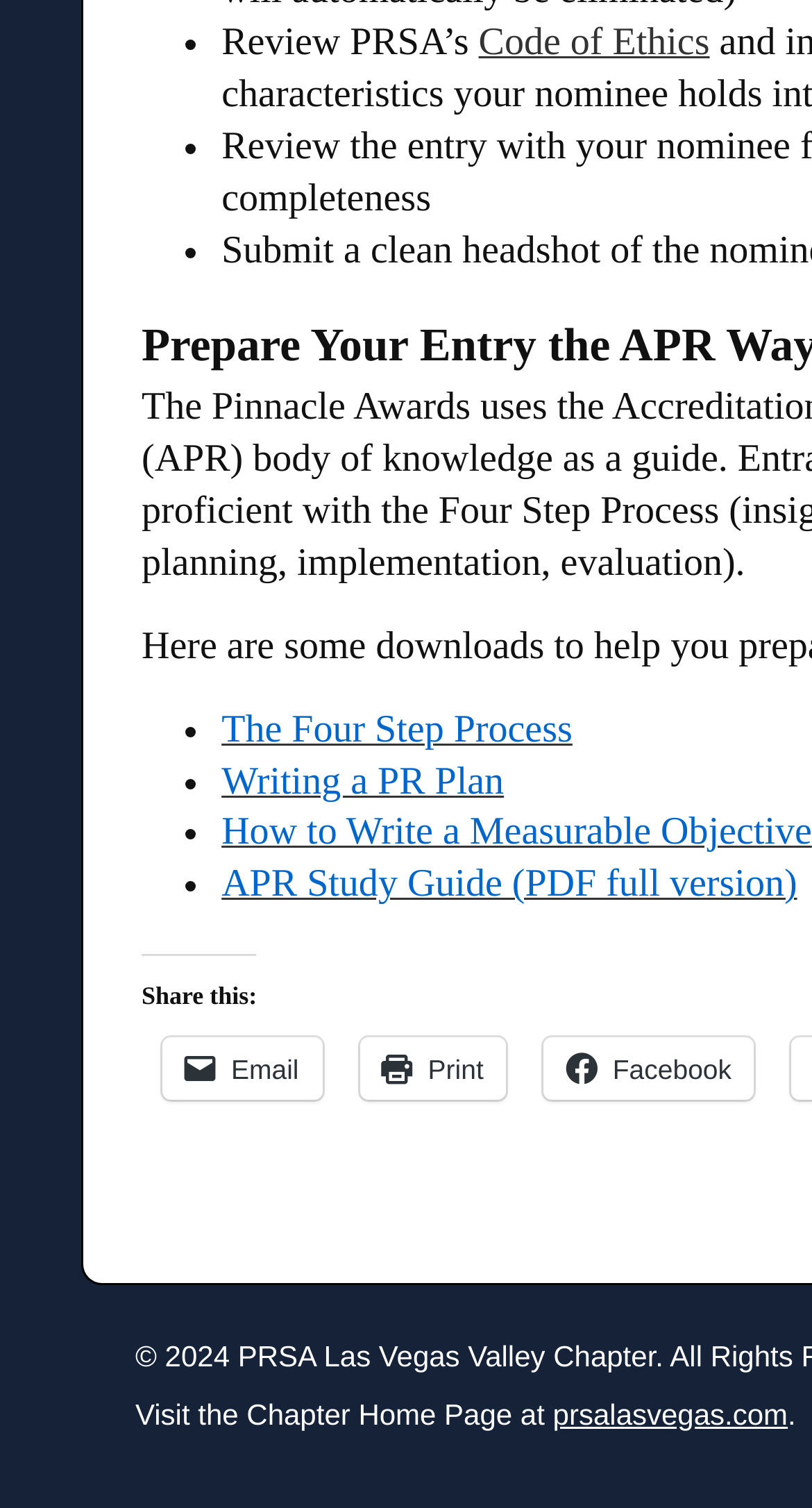What is the URL of the Chapter Home Page?
Using the image as a reference, answer the question with a short word or phrase.

prsalasvegas.com